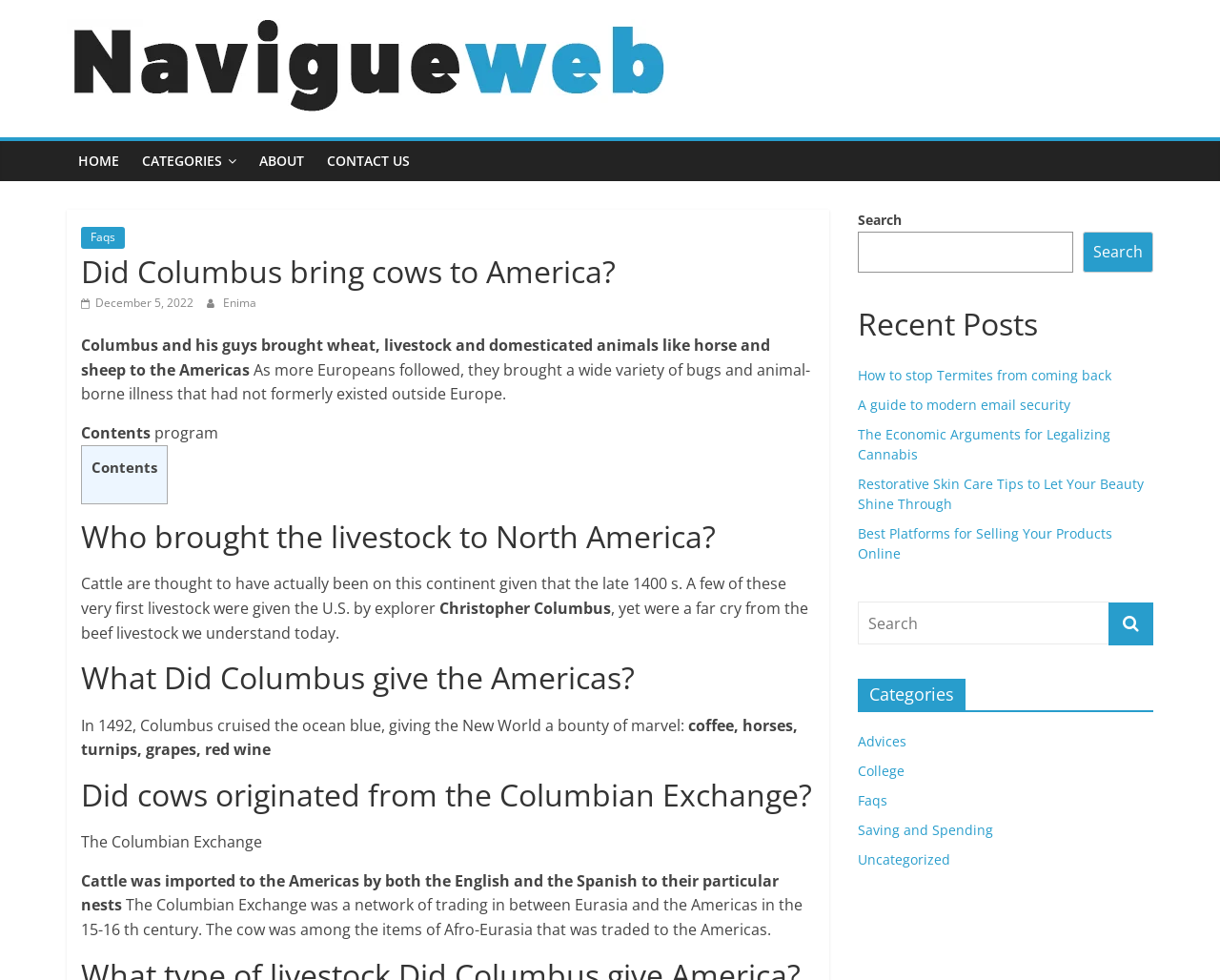Can you locate the main headline on this webpage and provide its text content?

Did Columbus bring cows to America?